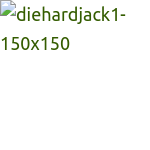What aspect of the gameplay is emphasized in the review?
We need a detailed and meticulous answer to the question.

The caption highlights that the review emphasizes both the addictive nature of the gameplay and the improvements over its predecessor, indicating that the addictive nature of the gameplay is a key aspect of the review.